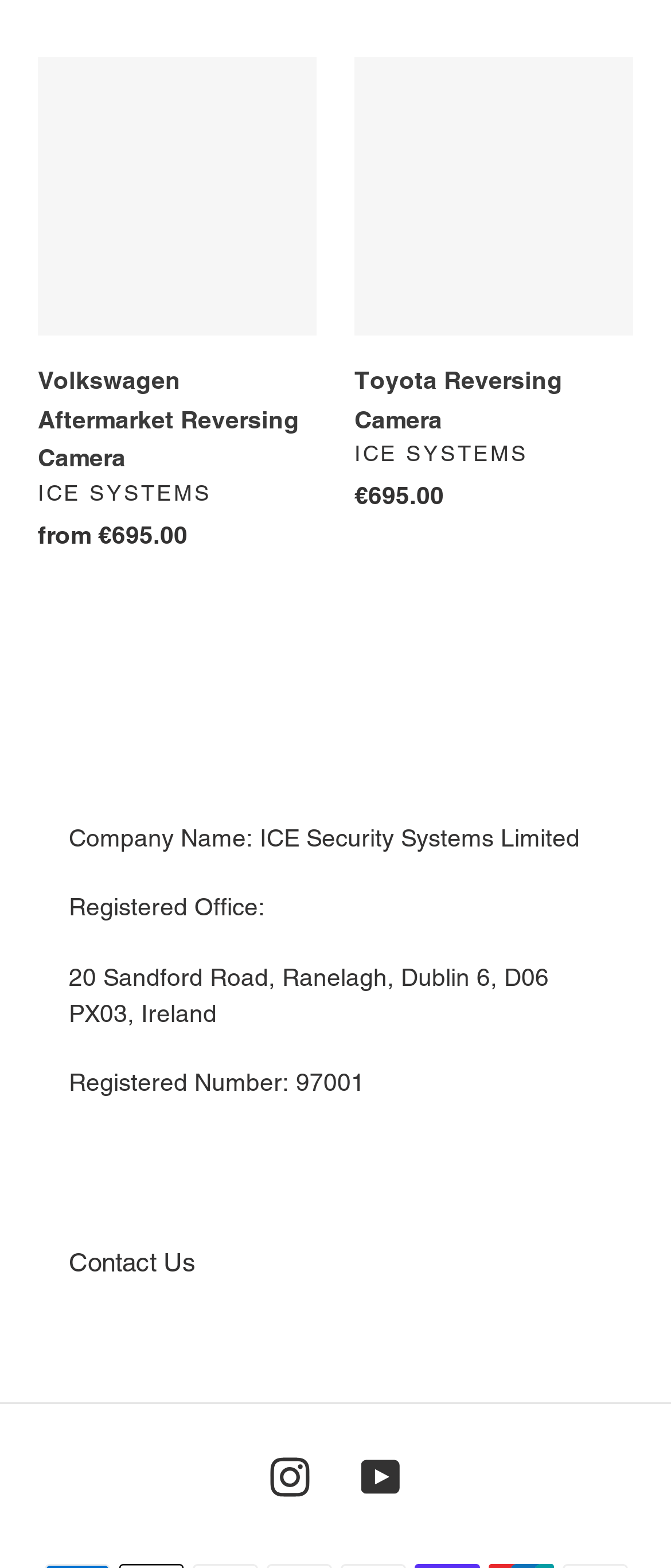Provide a brief response to the question below using a single word or phrase: 
How can I contact the website owner?

Contact Us link